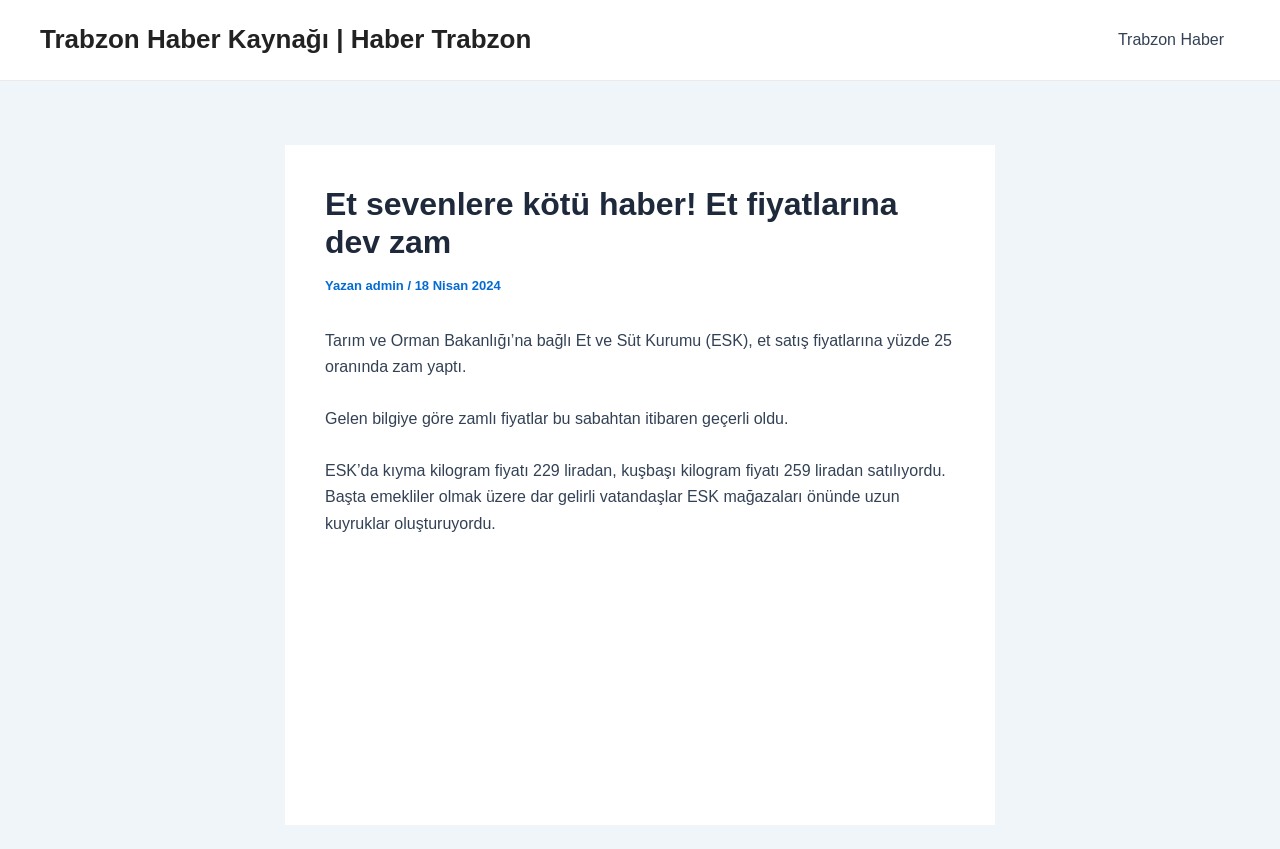Extract the primary headline from the webpage and present its text.

Et sevenlere kötü haber! Et fiyatlarına dev zam